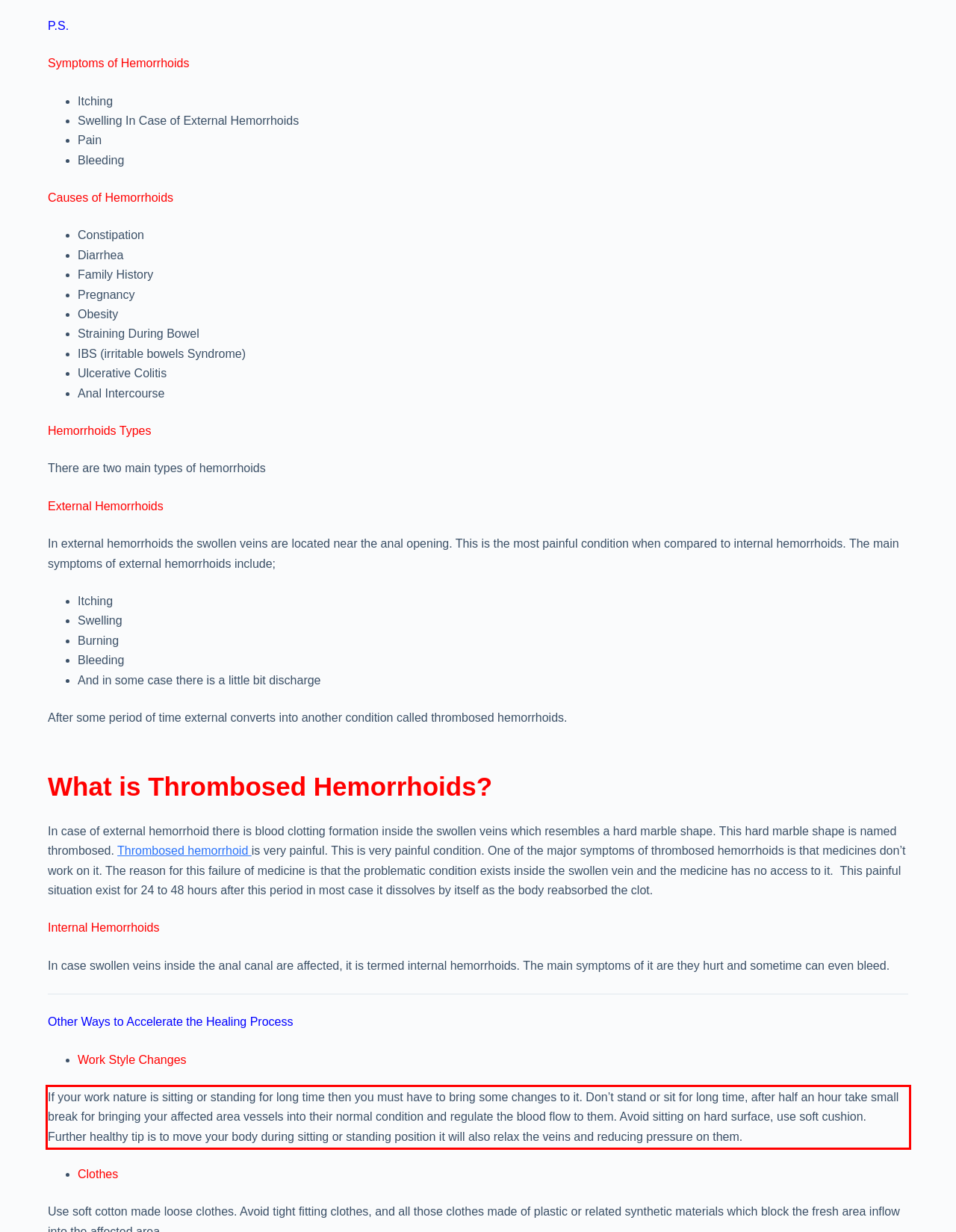Given the screenshot of the webpage, identify the red bounding box, and recognize the text content inside that red bounding box.

If your work nature is sitting or standing for long time then you must have to bring some changes to it. Don’t stand or sit for long time, after half an hour take small break for bringing your affected area vessels into their normal condition and regulate the blood flow to them. Avoid sitting on hard surface, use soft cushion. Further healthy tip is to move your body during sitting or standing position it will also relax the veins and reducing pressure on them.